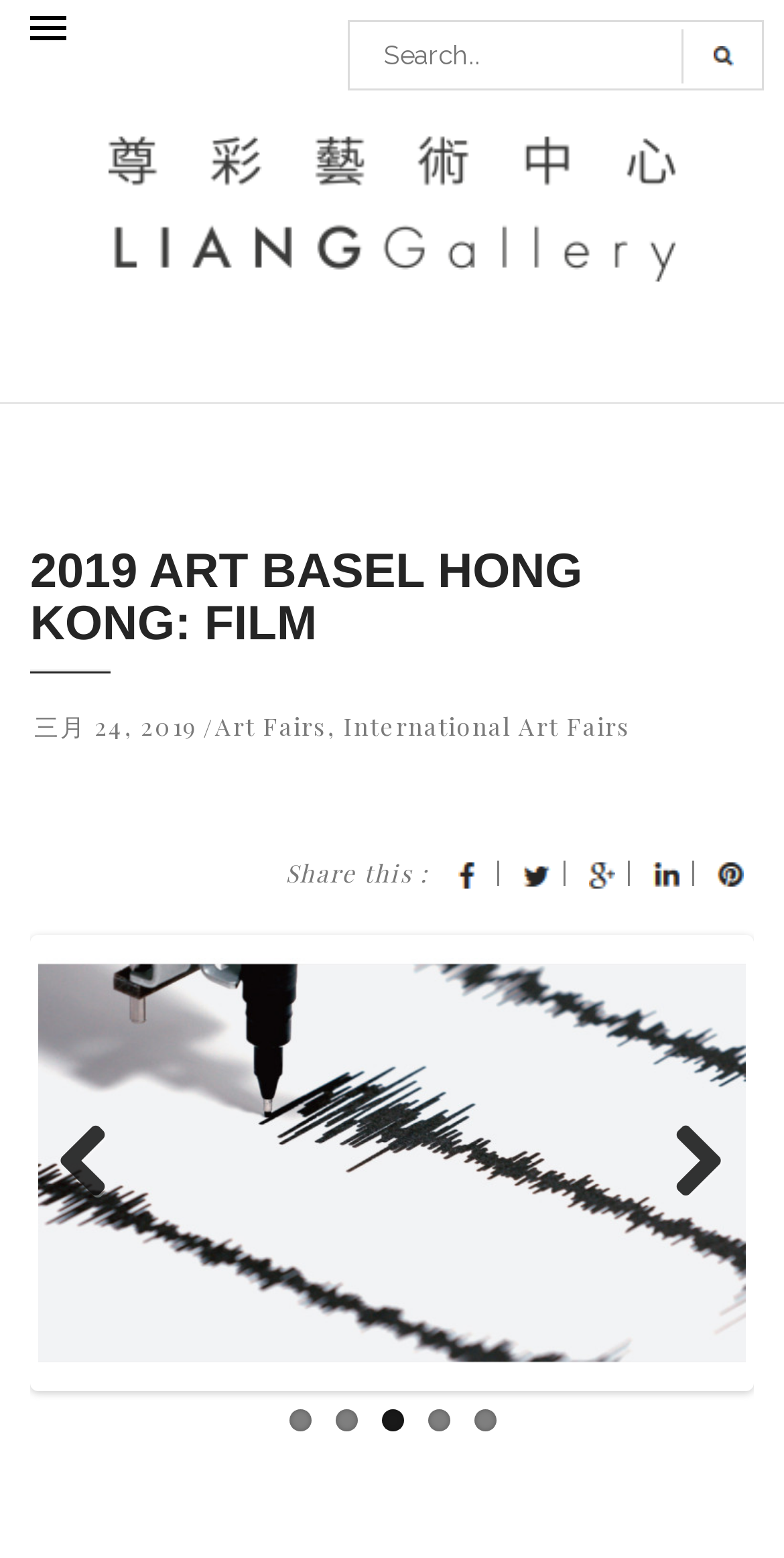Kindly determine the bounding box coordinates for the area that needs to be clicked to execute this instruction: "View the art fair details".

[0.274, 0.455, 0.418, 0.476]